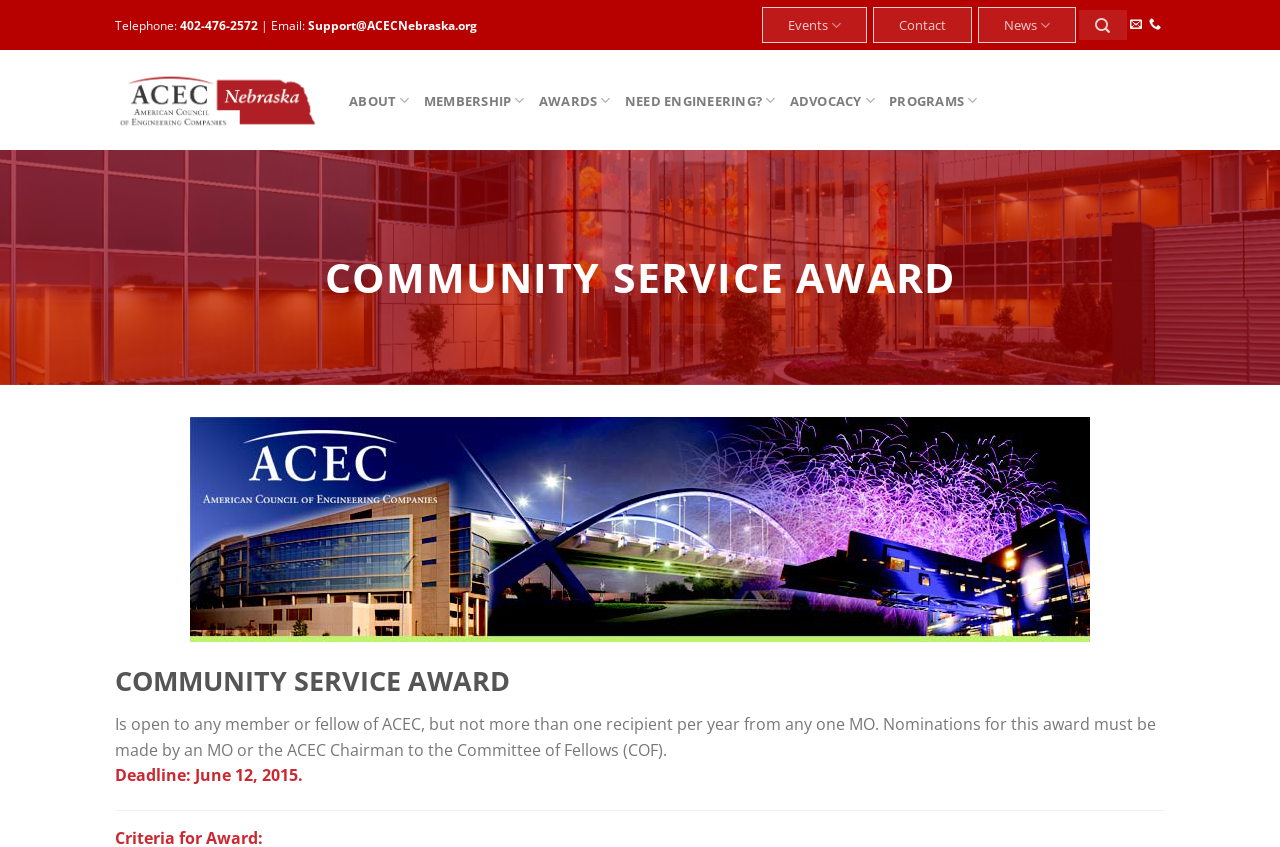Write a detailed summary of the webpage, including text, images, and layout.

The webpage is about the Community Service Award provided by the American Council of Engineering Companies in Nebraska. At the top left corner, there is a logo of the organization, which is an image with a link to the organization's homepage. Below the logo, there are contact information, including a telephone number and an email address.

On the top right corner, there are several links to different sections of the website, including Events, Contact, News, and Search. There are also two social media icons and a search icon.

Below the top navigation bar, there is a main navigation menu with links to ABOUT, MEMBERSHIP, AWARDS, NEED ENGINEERING?, ADVOCACY, and PROGRAMS.

The main content of the webpage is about the Community Service Award. There are two headings with the same title "COMMUNITY SERVICE AWARD", one above the other. The first heading is located at the top center of the page, while the second one is located at the bottom center of the page.

Below the first heading, there is a paragraph of text describing the award, including the eligibility and nomination process. Below the text, there is a deadline for the award, which is June 12, 2015. At the very bottom of the page, there is a horizontal separator line.